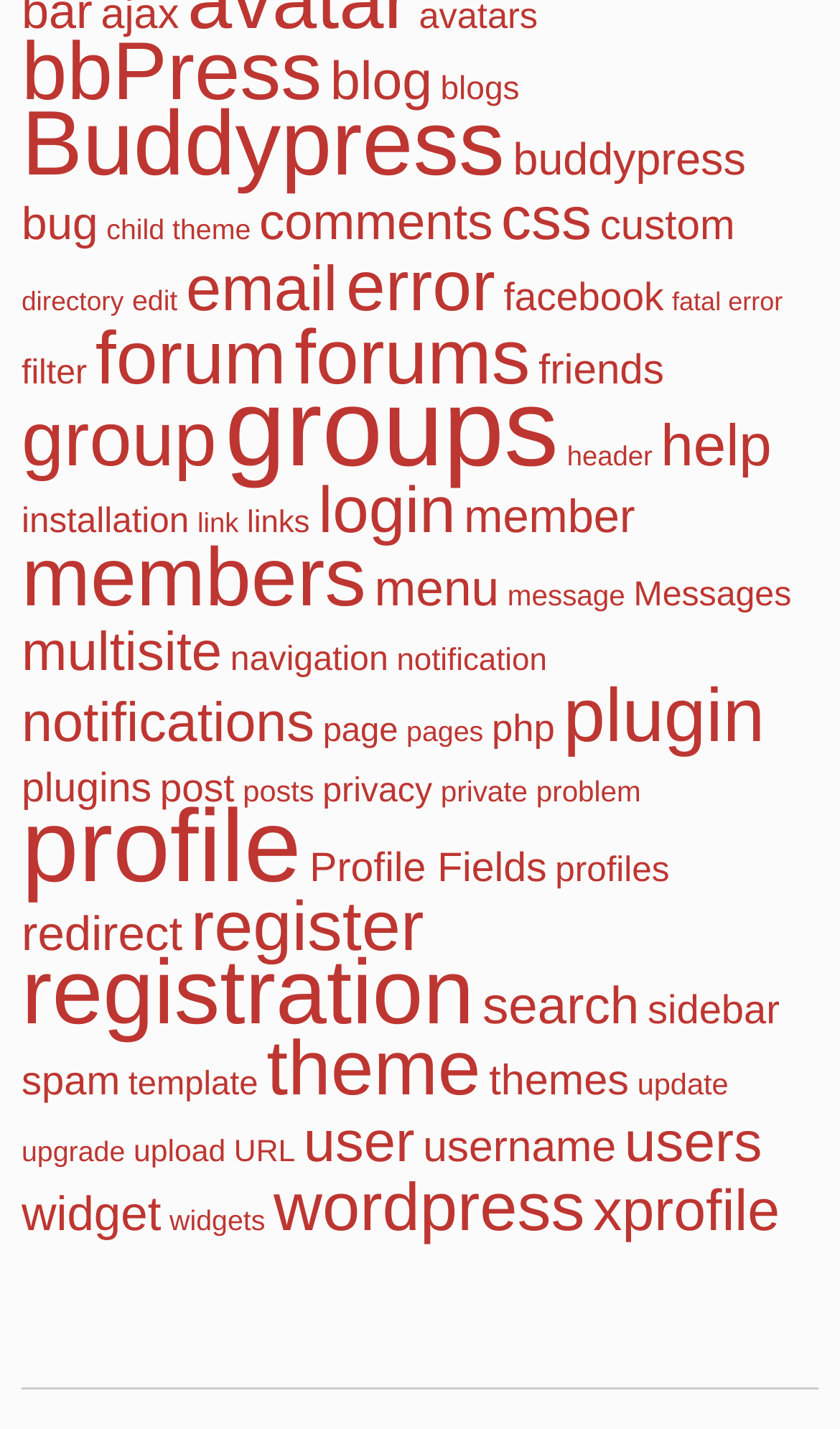Using the given element description, provide the bounding box coordinates (top-left x, top-left y, bottom-right x, bottom-right y) for the corresponding UI element in the screenshot: fatal error

[0.8, 0.201, 0.932, 0.222]